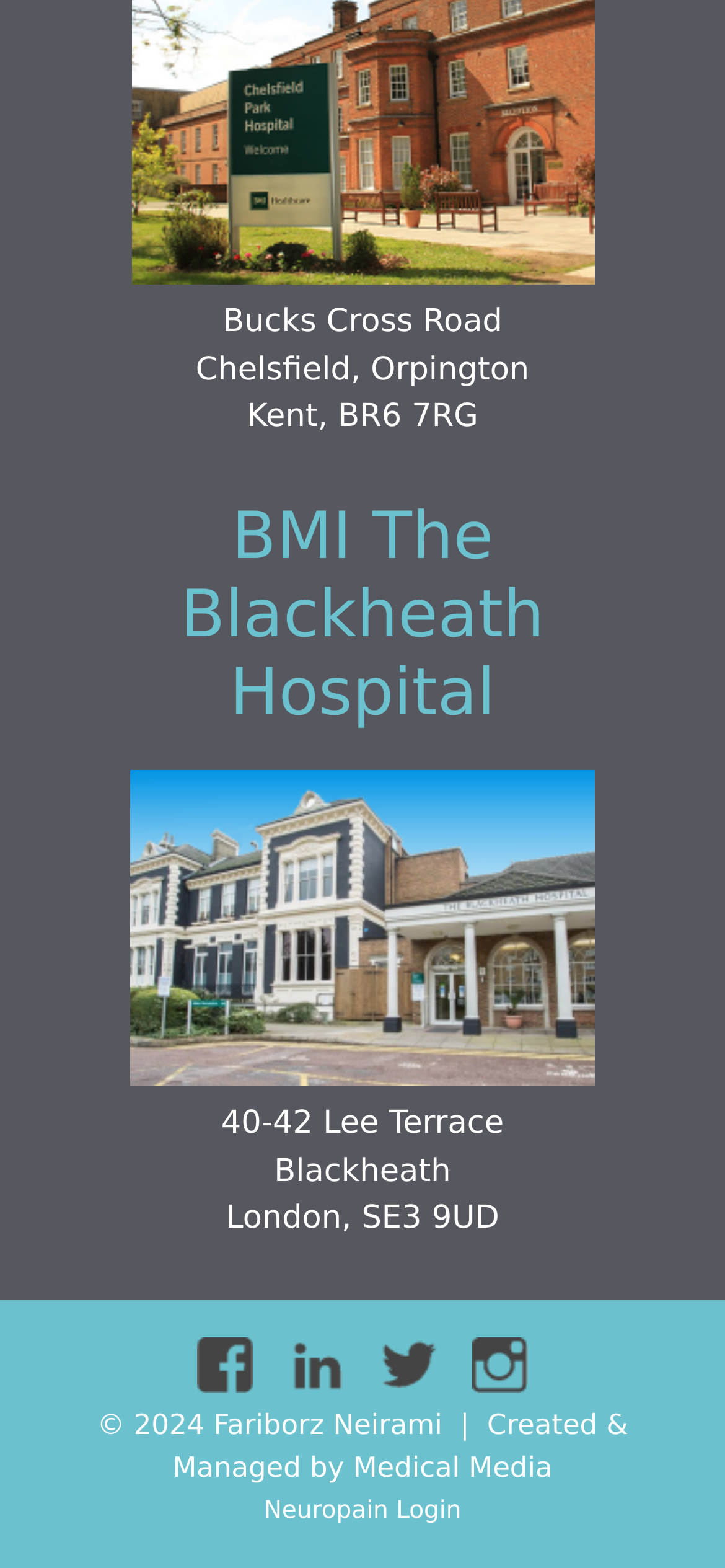How many locations are mentioned on the page?
Respond to the question with a single word or phrase according to the image.

2